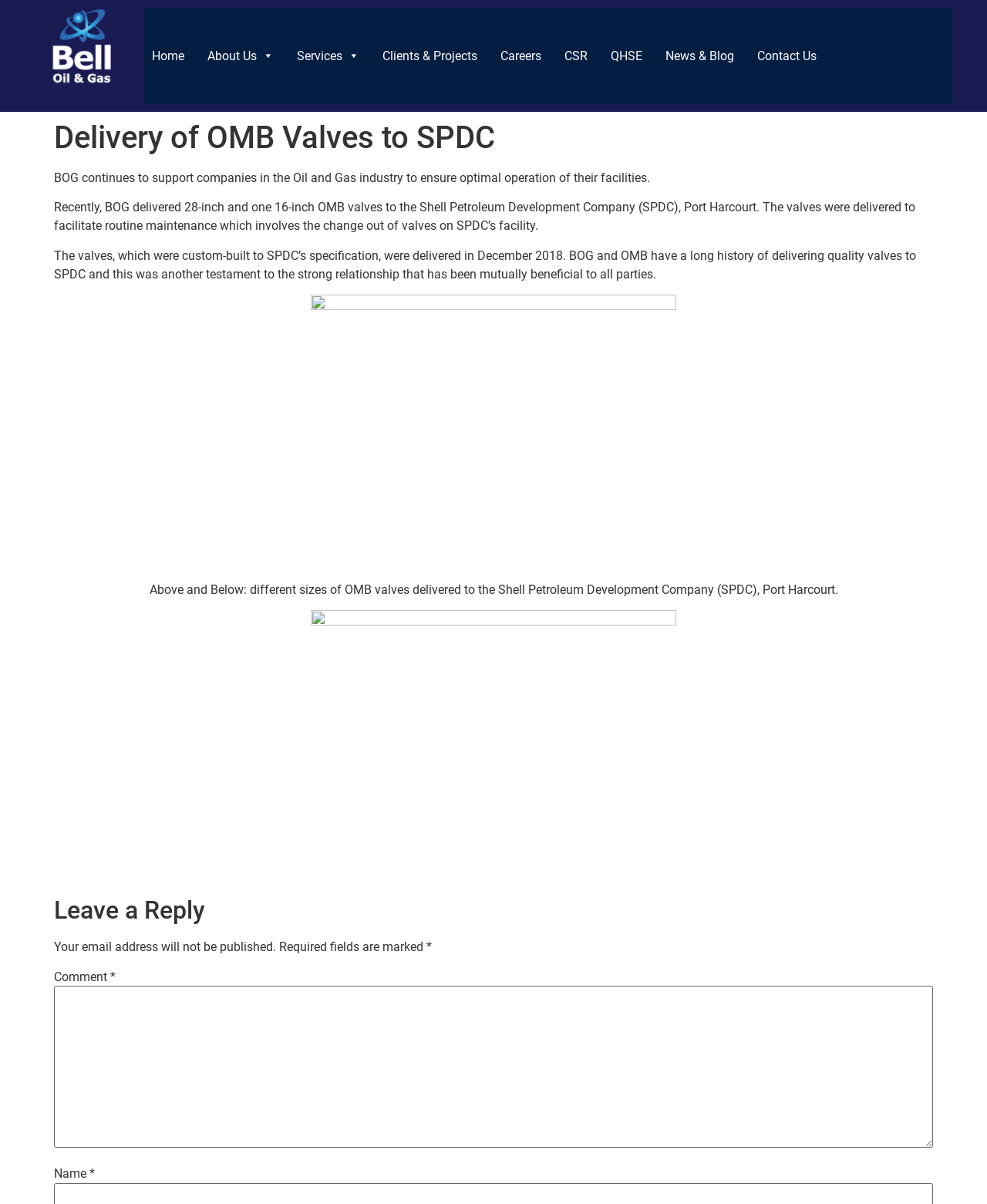Bounding box coordinates are specified in the format (top-left x, top-left y, bottom-right x, bottom-right y). All values are floating point numbers bounded between 0 and 1. Please provide the bounding box coordinate of the region this sentence describes: Contact Us

[0.76, 0.006, 0.835, 0.086]